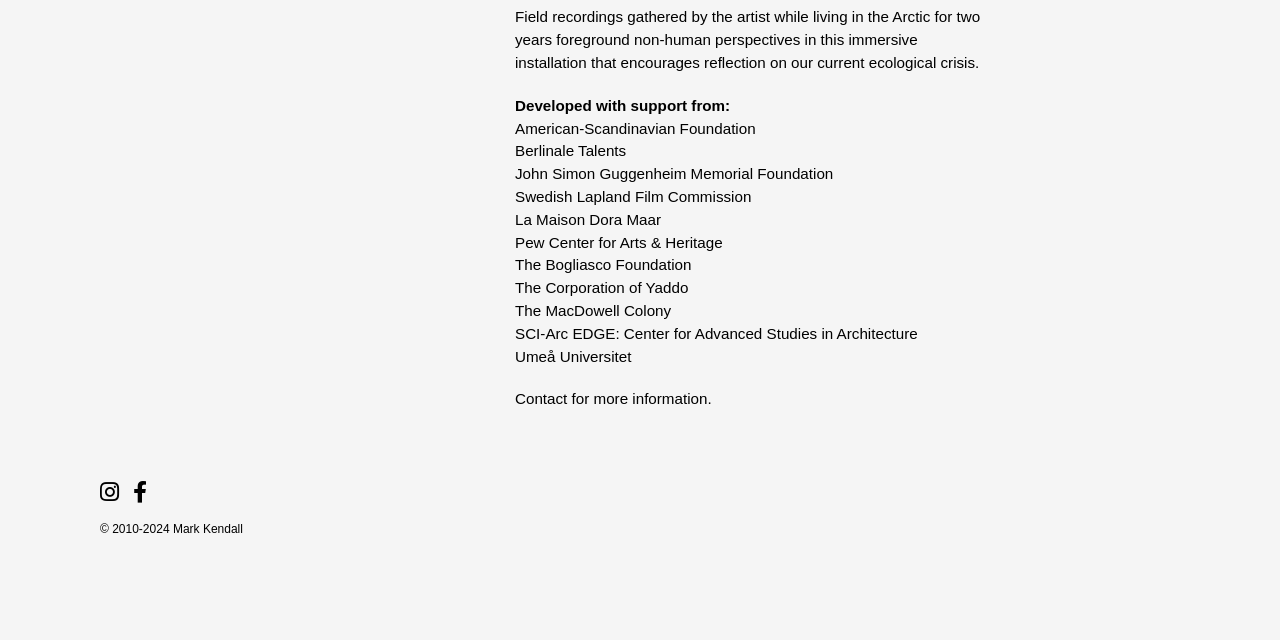Given the element description terms & conditions, specify the bounding box coordinates of the corresponding UI element in the format (top-left x, top-left y, bottom-right x, bottom-right y). All values must be between 0 and 1.

None